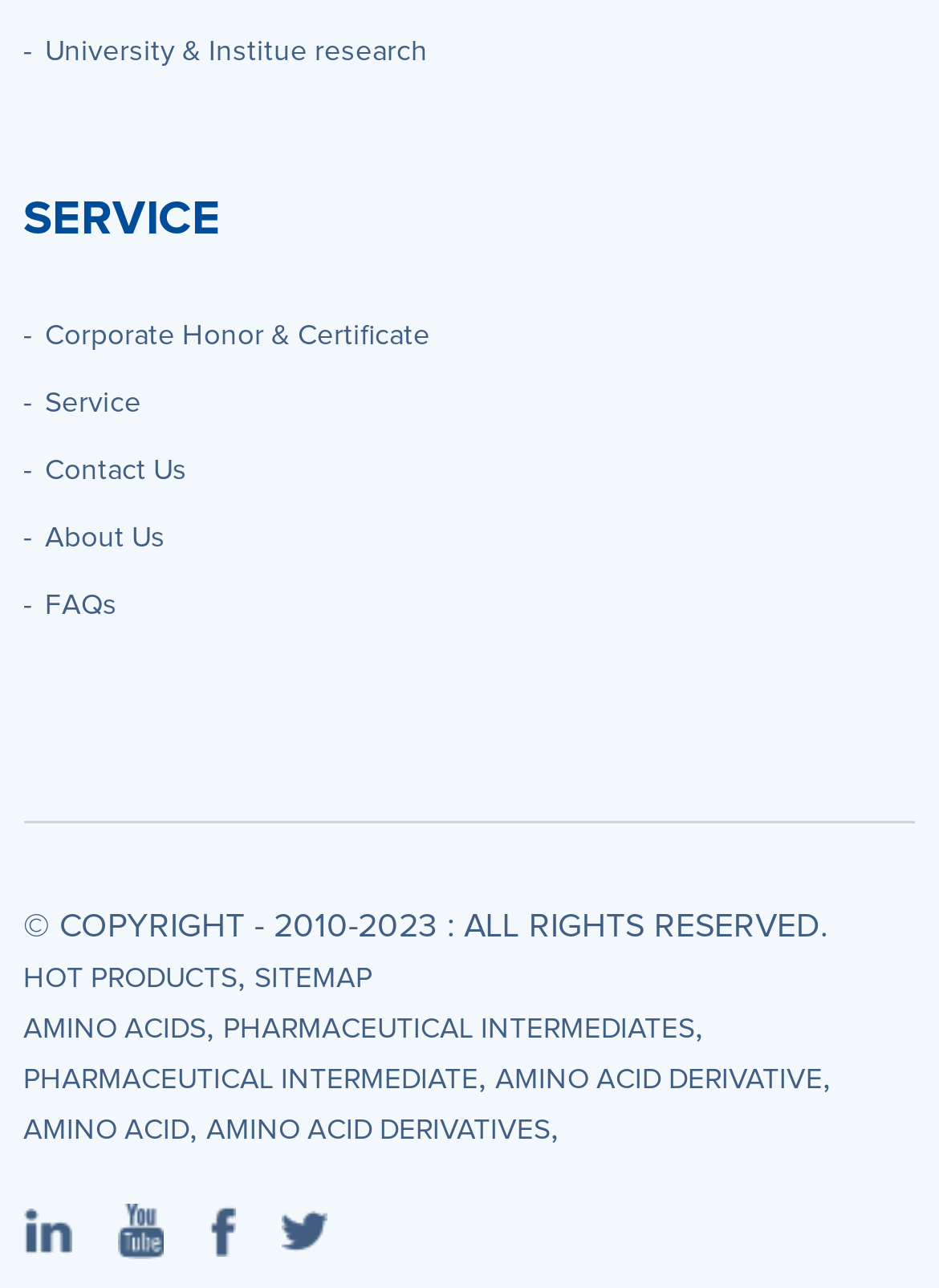Using the information from the screenshot, answer the following question thoroughly:
How many product categories are listed?

There are five product categories listed on the webpage, which are 'HOT PRODUCTS', 'AMINO ACIDS', 'PHARMACEUTICAL INTERMEDIATES', 'PHARMACEUTICAL INTERMEDIATE', and 'AMINO ACID DERIVATIVES'.